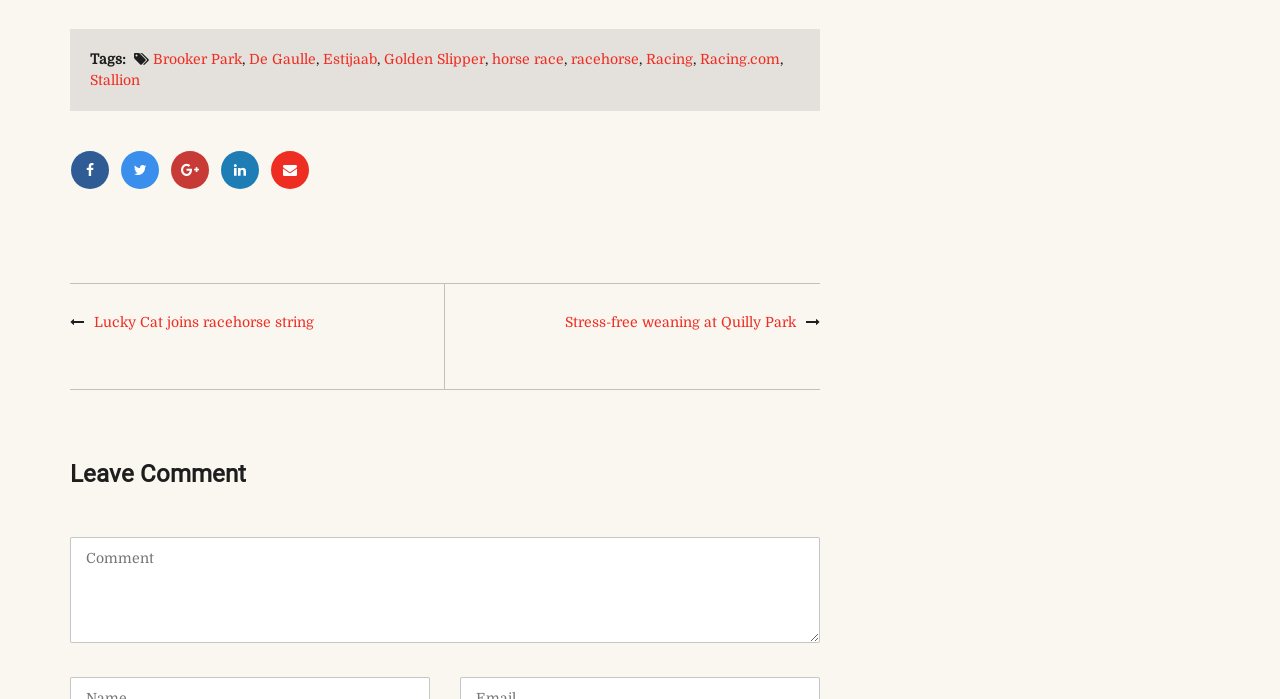Given the element description "Linked In" in the screenshot, predict the bounding box coordinates of that UI element.

[0.173, 0.217, 0.202, 0.271]